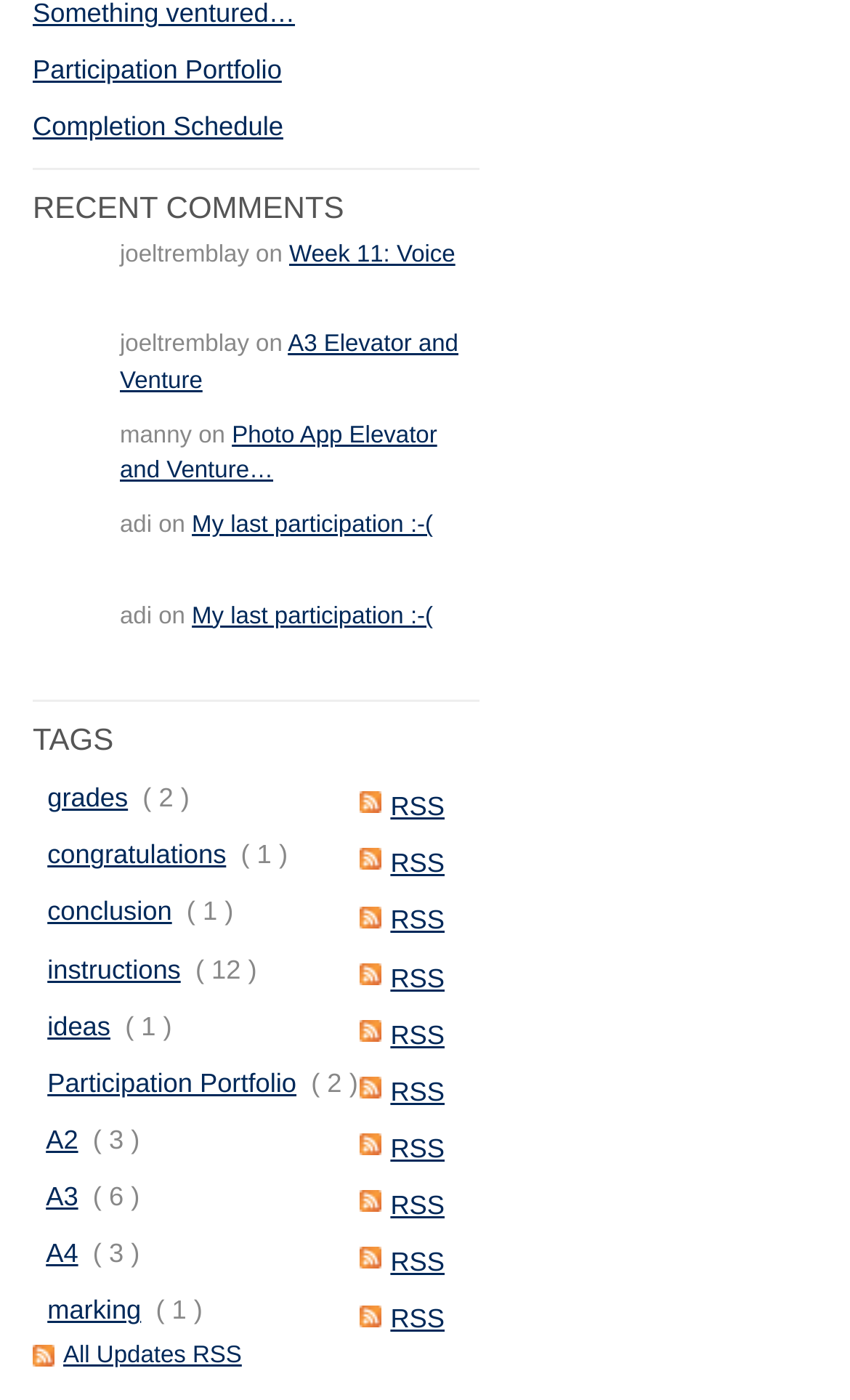Please provide a comprehensive response to the question based on the details in the image: What is the text of the last link on the page?

I looked at the last link element on the page, which has the text 'All Updates RSS'.